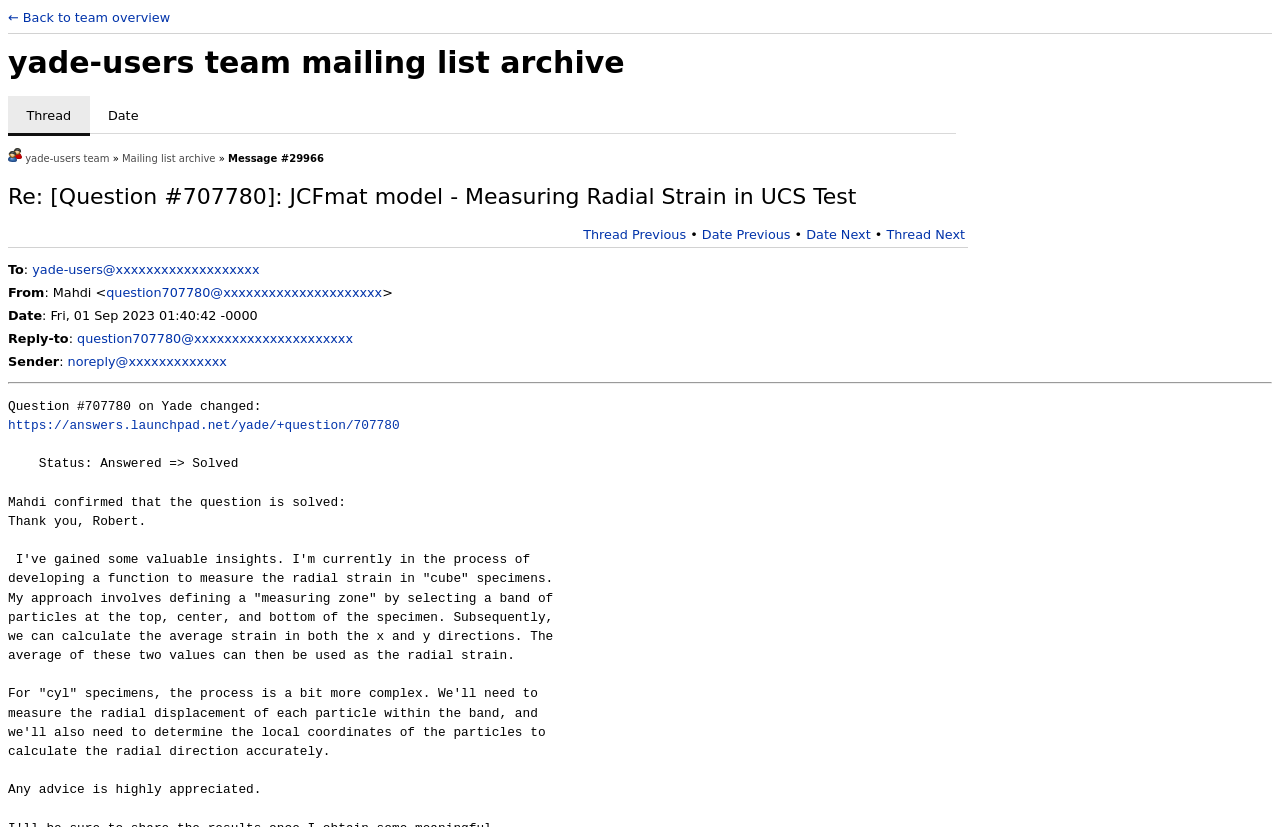What is the title of the mailing list archive?
Based on the content of the image, thoroughly explain and answer the question.

The title of the mailing list archive can be found in the heading element with the text 'yade-users team mailing list archive' which is located at the top of the webpage.